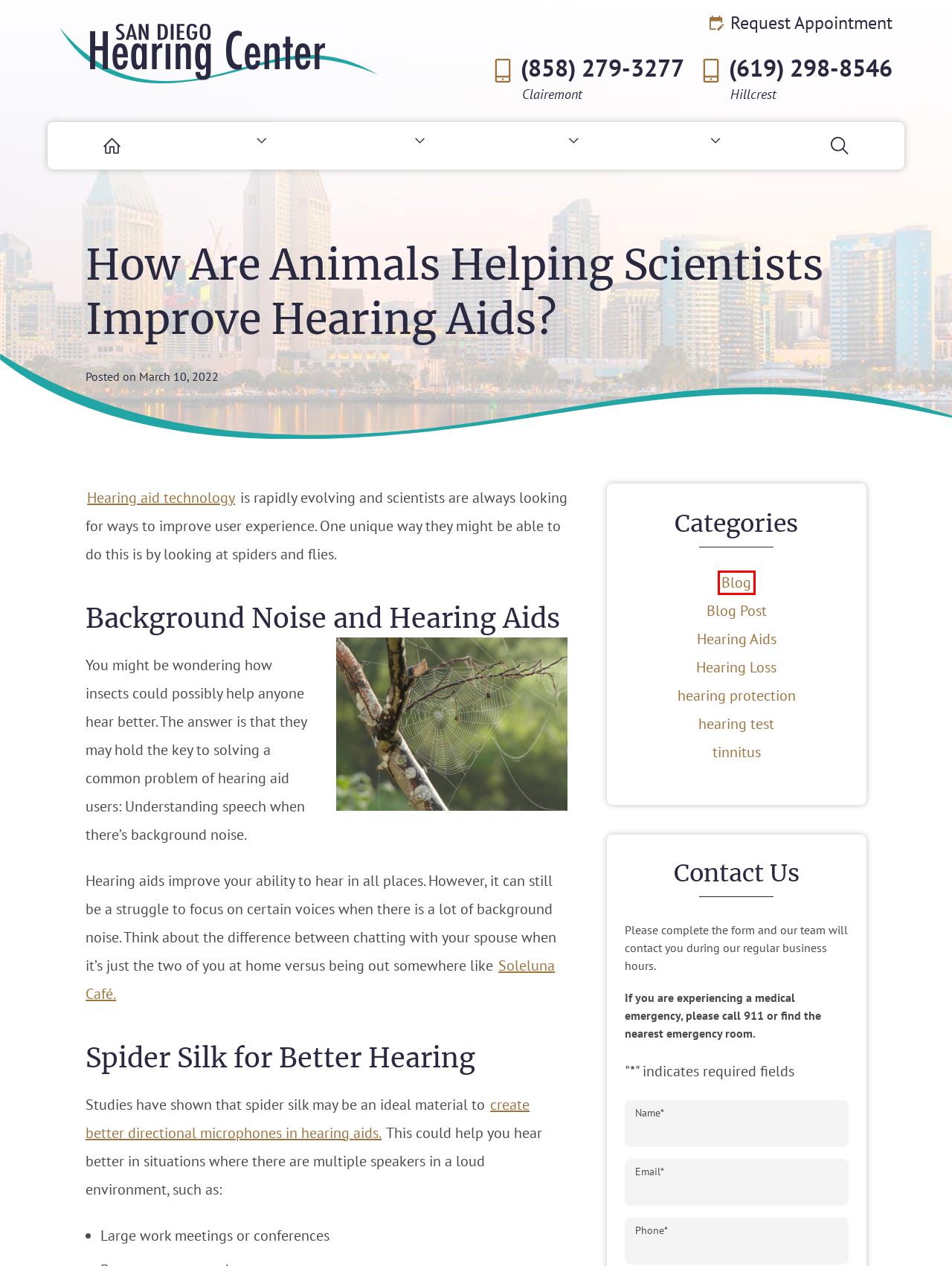Look at the screenshot of the webpage and find the element within the red bounding box. Choose the webpage description that best fits the new webpage that will appear after clicking the element. Here are the candidates:
A. hearing test  | San Diego Hearing Center
B. Blog Post  | San Diego Hearing Center
C. Hearing Aids  | San Diego Hearing Center
D. Hearing Loss  | San Diego Hearing Center
E. Request Appointment | San Diego Hearing Center
F. Blog  | San Diego Hearing Center
G. San Diego Hearing Center - Patient Needs Come First
H. Soleluna Cafe

F